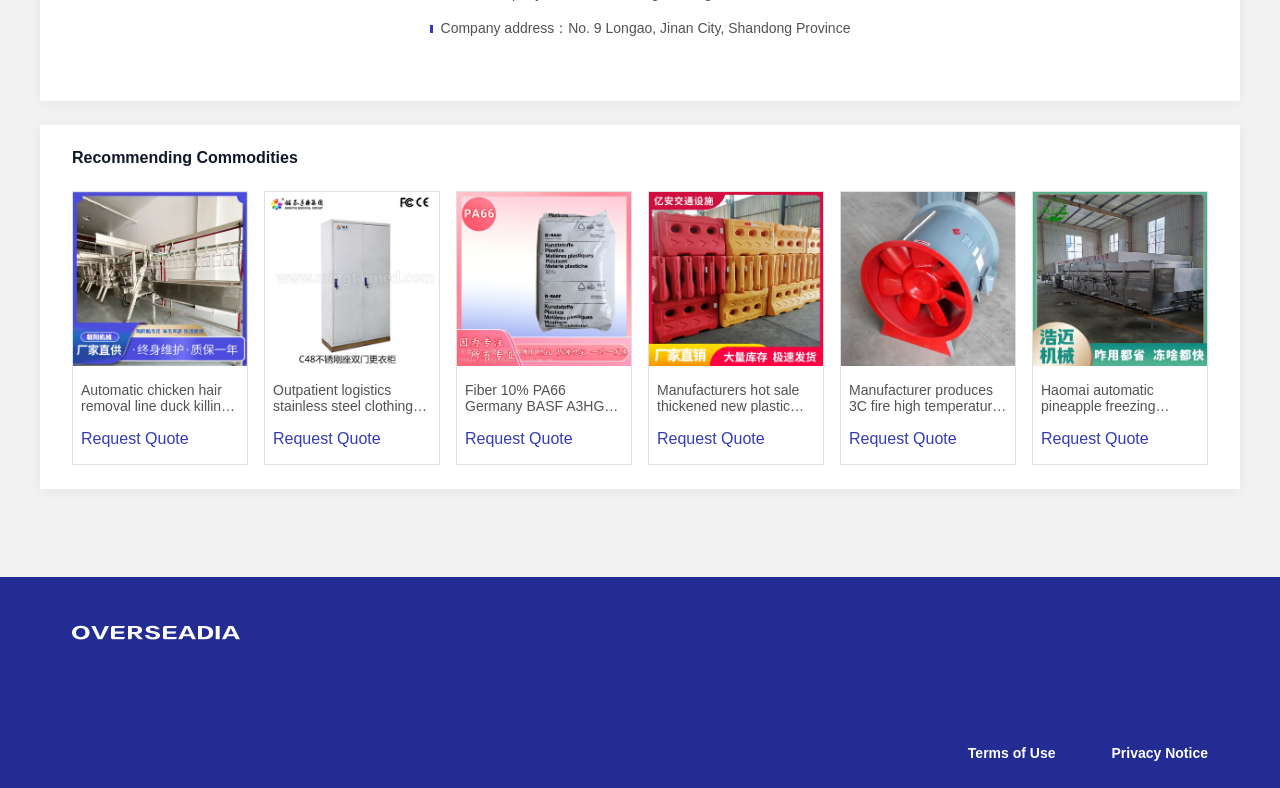With reference to the screenshot, provide a detailed response to the question below:
What is the company address?

The company address is mentioned at the top of the webpage, which is 'No. 9 Longao, Jinan City, Shandong Province'.